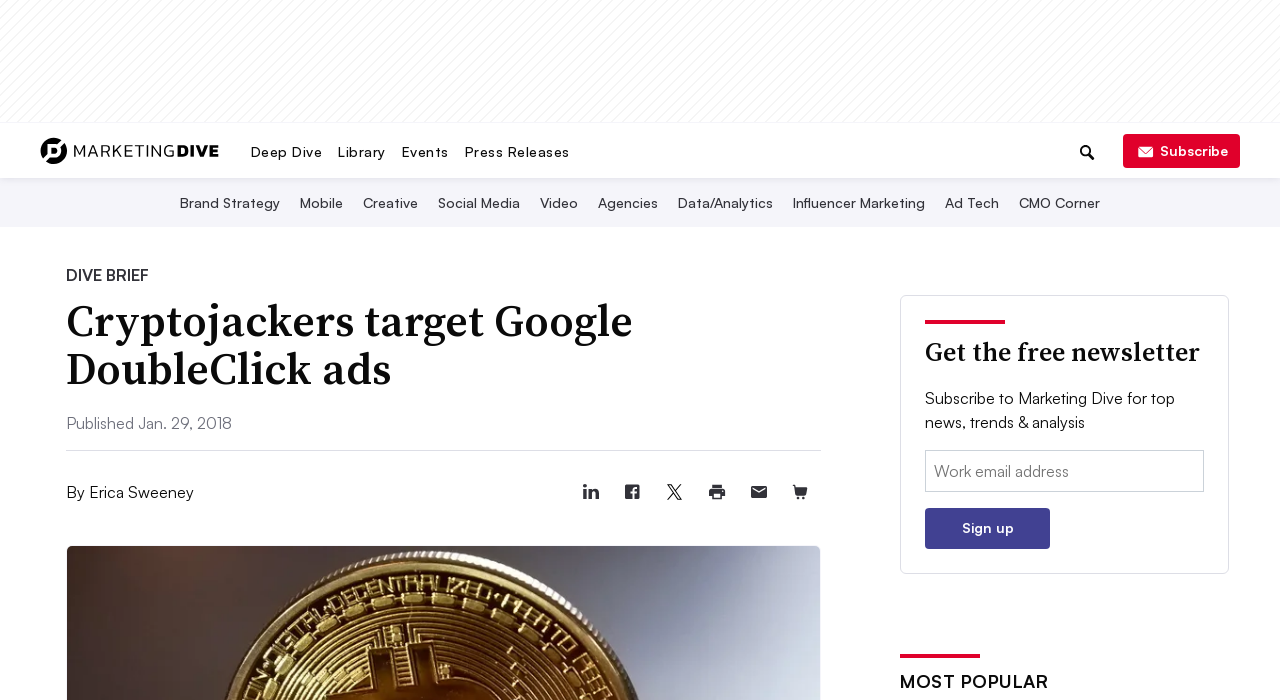Carefully examine the image and provide an in-depth answer to the question: What type of content is listed under 'MOST POPULAR'?

The 'MOST POPULAR' section appears to be a list of popular articles or content on the website. The section is located at the bottom of the webpage, and it suggests that users can find popular or trending articles in this section.